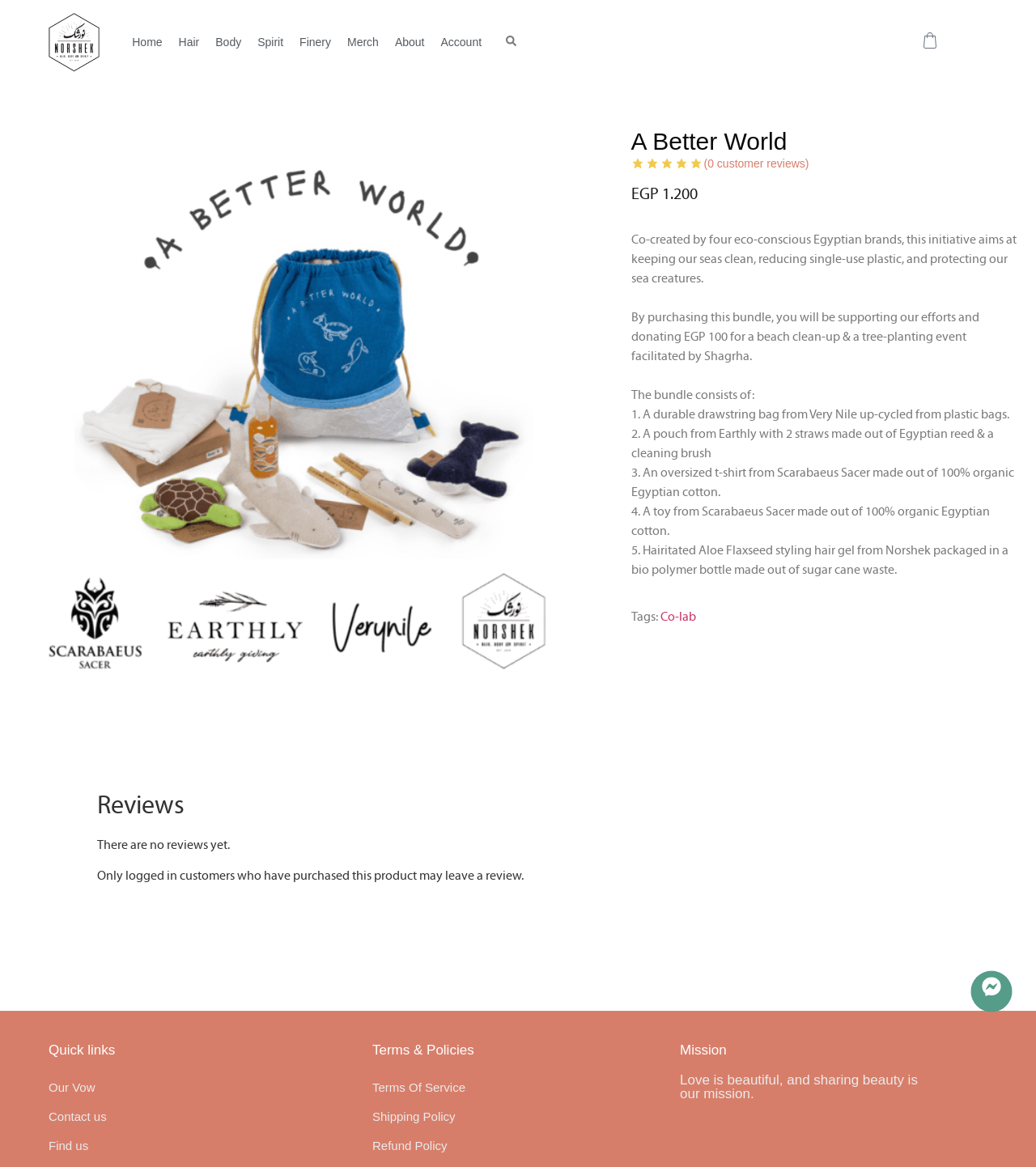Use a single word or phrase to answer the following:
What is the purpose of the 'Reviews' section?

For customers to leave reviews